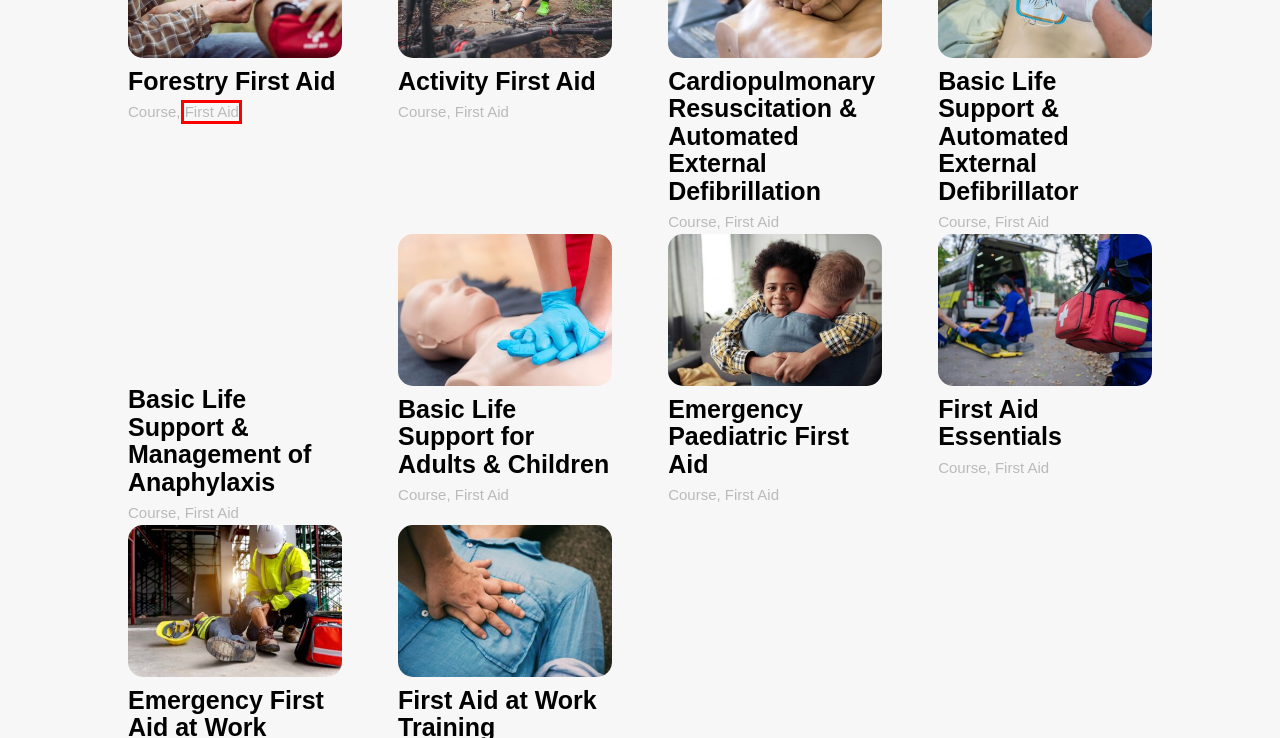You are presented with a screenshot of a webpage that includes a red bounding box around an element. Determine which webpage description best matches the page that results from clicking the element within the red bounding box. Here are the candidates:
A. Course - Morson Training
B. Emergency First Aid at Work - Morson Training
C. First Aid Essentials - Morson Training
D. Basic Life Support for Adults & Children - Morson Training
E. Basic Life Support & Management of Anaphylaxis - Morson Training
F. First Aid - Morson Training
G. First Aid at Work Training - Morson Training
H. Paediatric First Aid Training - Morson Training

F